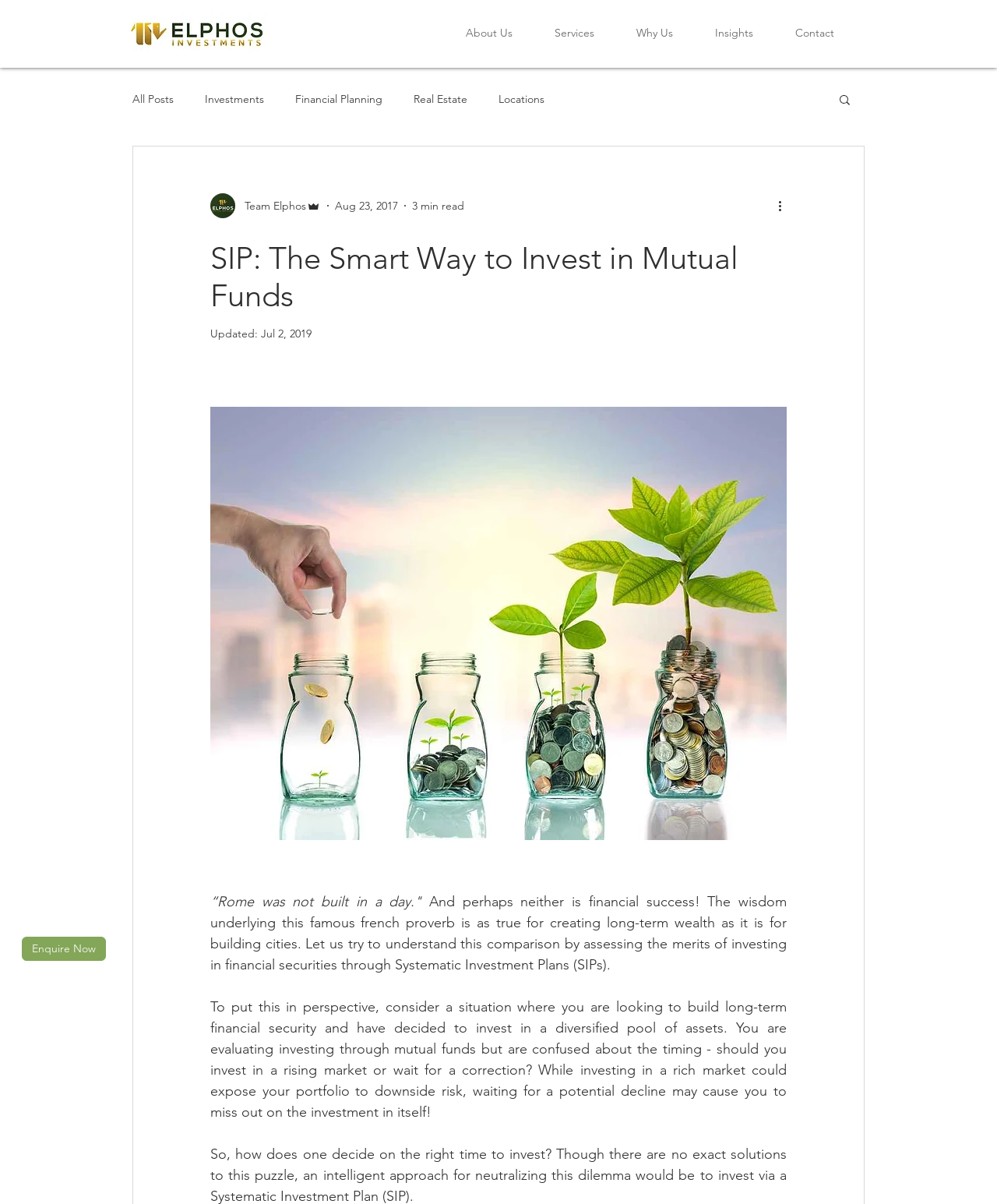Can you determine the bounding box coordinates of the area that needs to be clicked to fulfill the following instruction: "Read more about 'Investing in SIP: India: Financial Planning'"?

[0.211, 0.338, 0.789, 0.698]